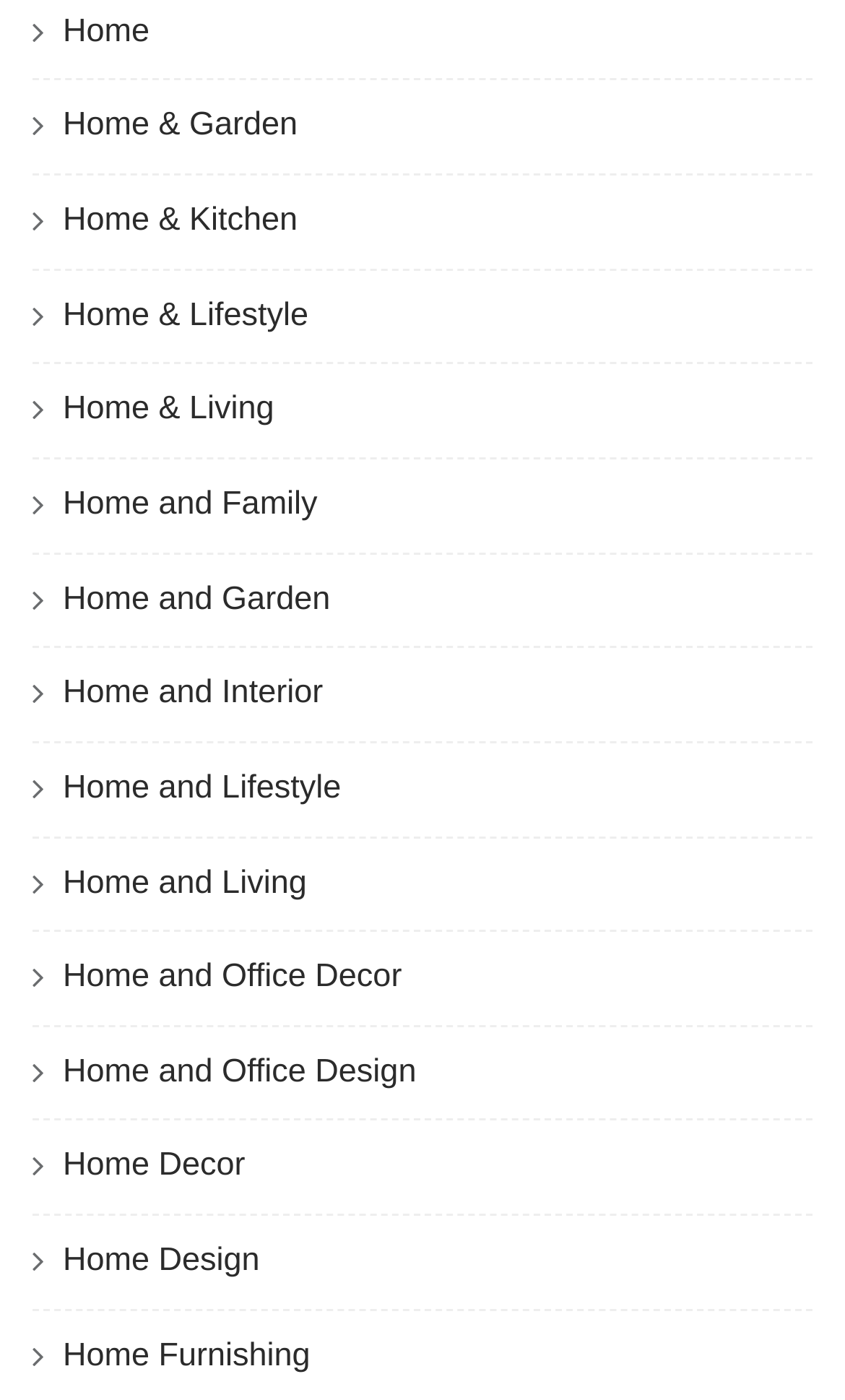Analyze the image and answer the question with as much detail as possible: 
What is the last subcategory of the links?

The last subcategory of the links is 'Home Furnishing' because the last link has the text ' Home Furnishing' and its bounding box coordinates are [0.074, 0.955, 0.367, 0.981], which indicates it is at the bottom of the webpage.